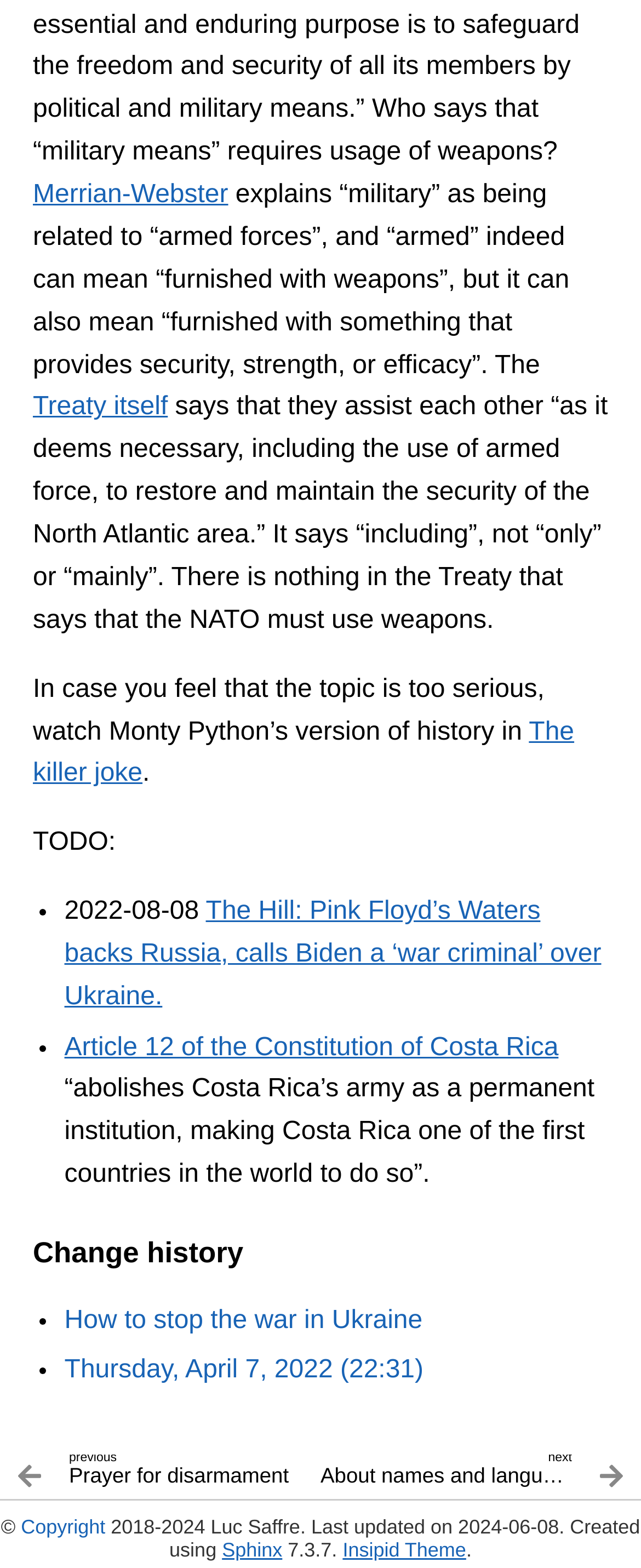What is the date of the last update?
Please provide a comprehensive answer based on the details in the screenshot.

The date of the last update can be found at the bottom of the webpage, where it says 'Last updated on 2024-06-08'.